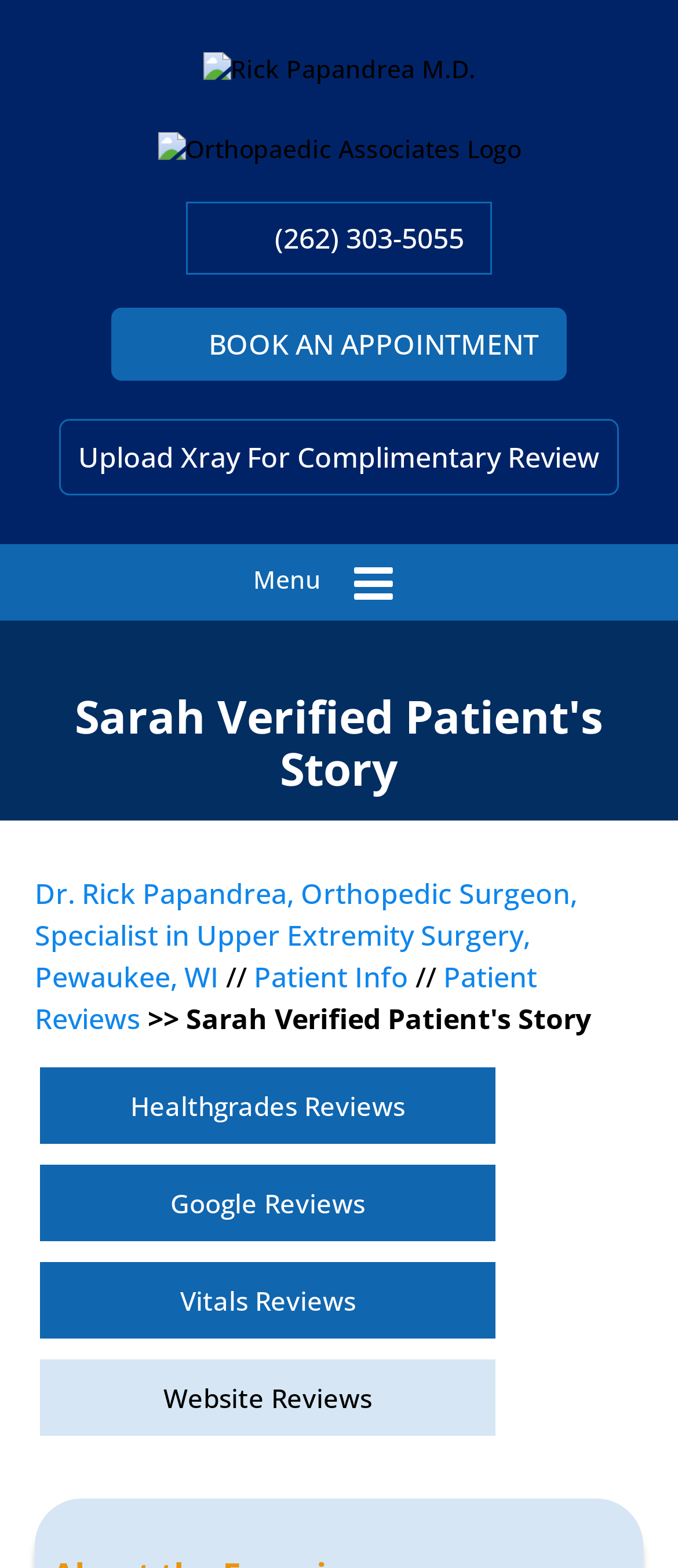Respond to the following query with just one word or a short phrase: 
What is the phone number of Dr. Rick Papandrea?

(262) 303-5055